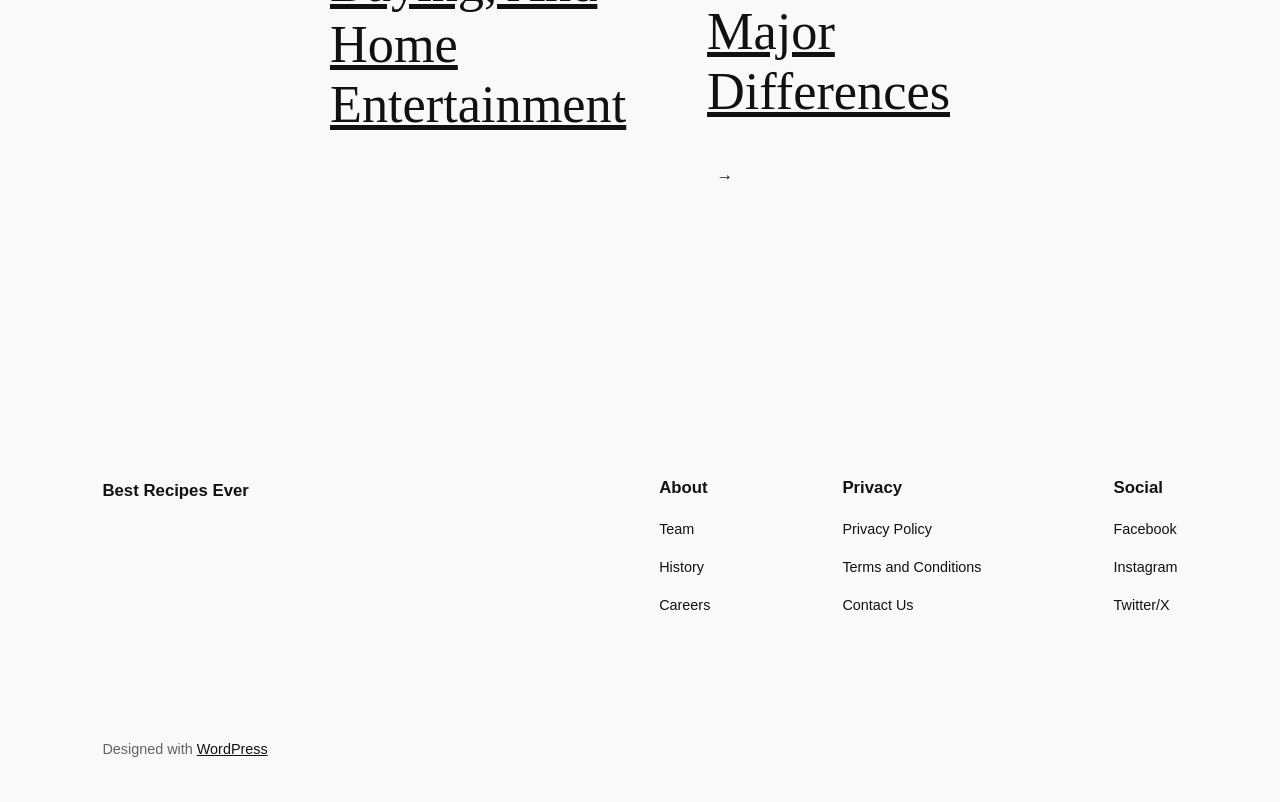Determine the bounding box coordinates of the region I should click to achieve the following instruction: "Play the episode". Ensure the bounding box coordinates are four float numbers between 0 and 1, i.e., [left, top, right, bottom].

None